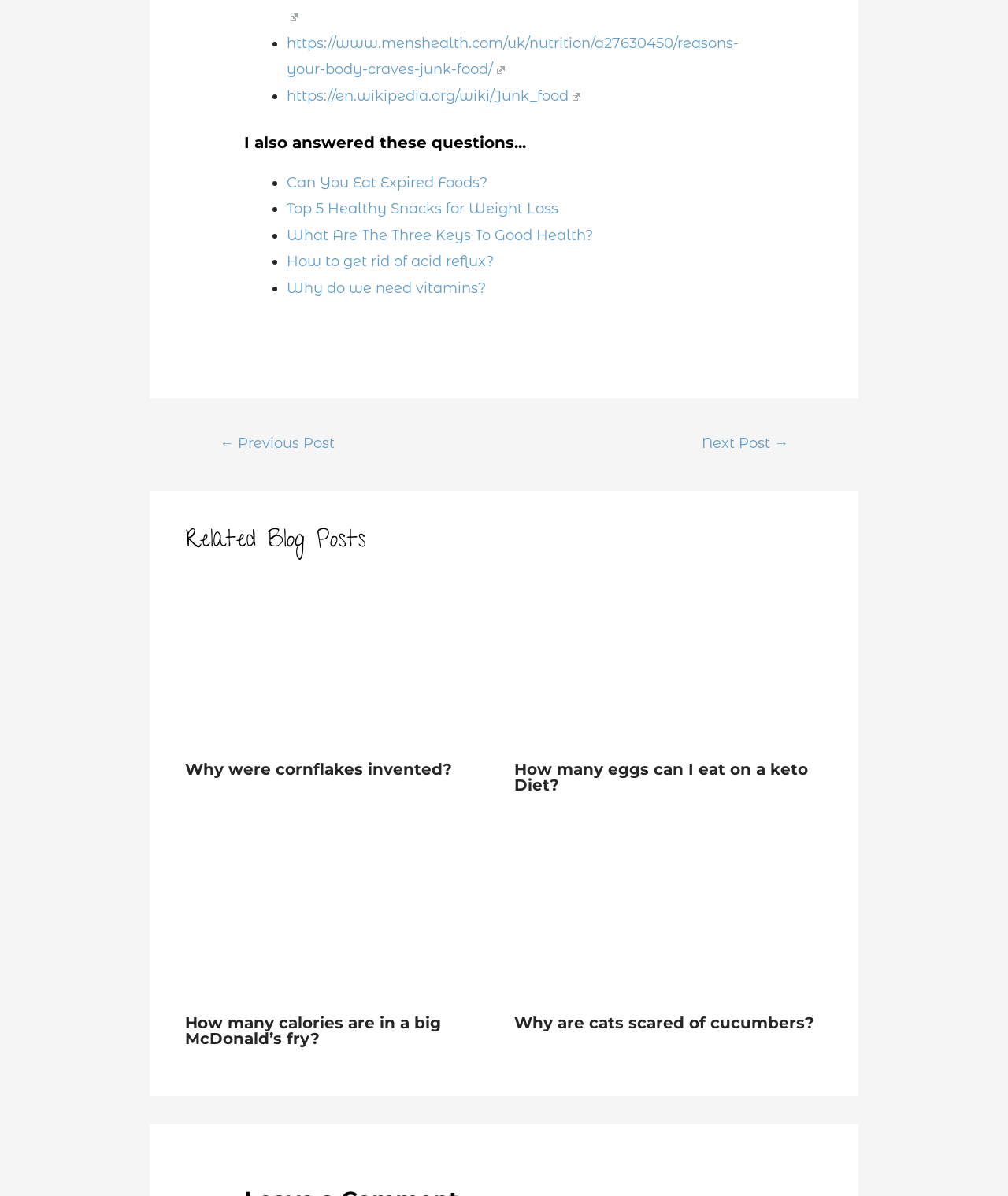Identify the coordinates of the bounding box for the element described below: "Why do we need vitamins?". Return the coordinates as four float numbers between 0 and 1: [left, top, right, bottom].

[0.284, 0.233, 0.482, 0.248]